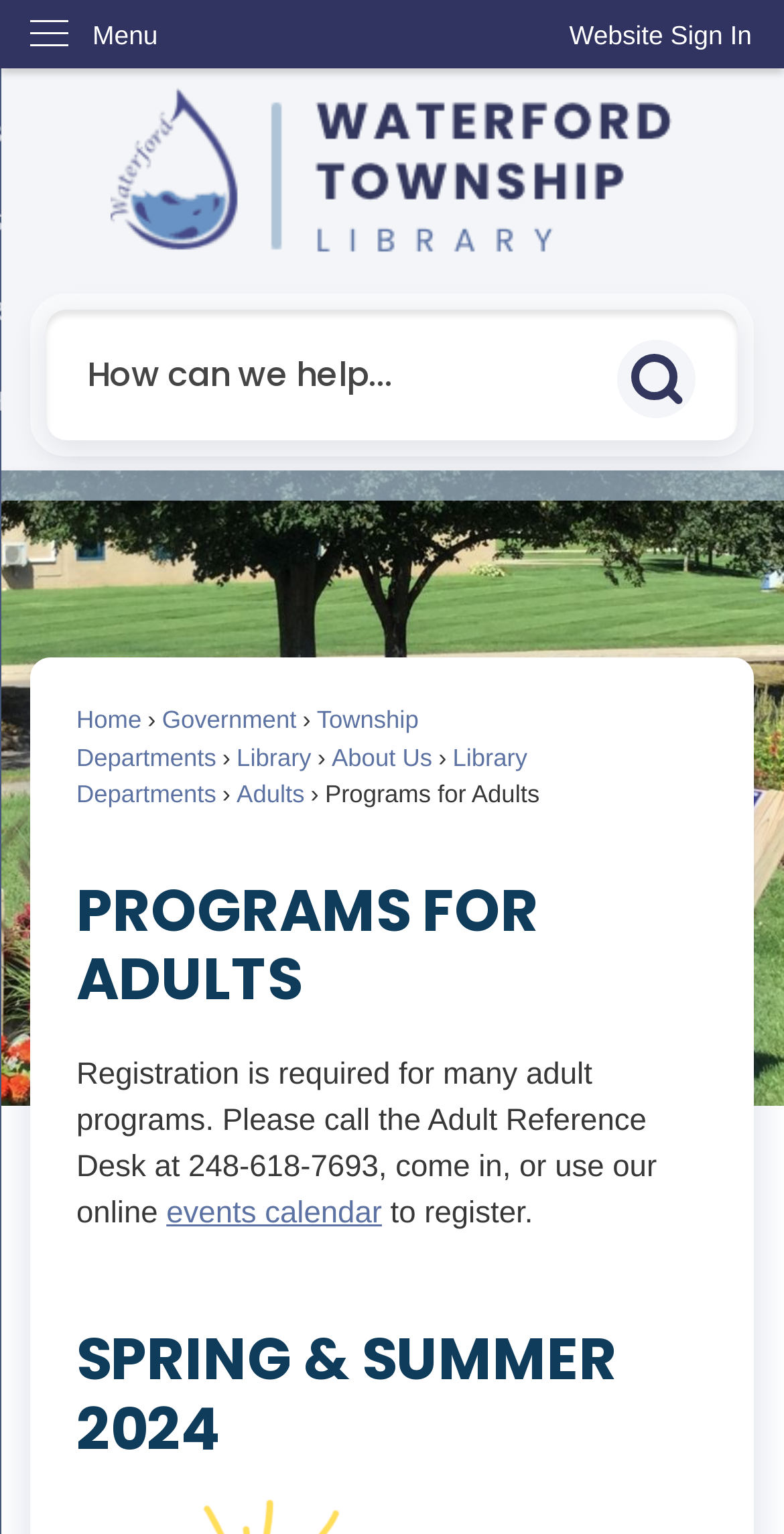Bounding box coordinates are given in the format (top-left x, top-left y, bottom-right x, bottom-right y). All values should be floating point numbers between 0 and 1. Provide the bounding box coordinate for the UI element described as: parent_node: Search

[0.787, 0.221, 0.887, 0.272]